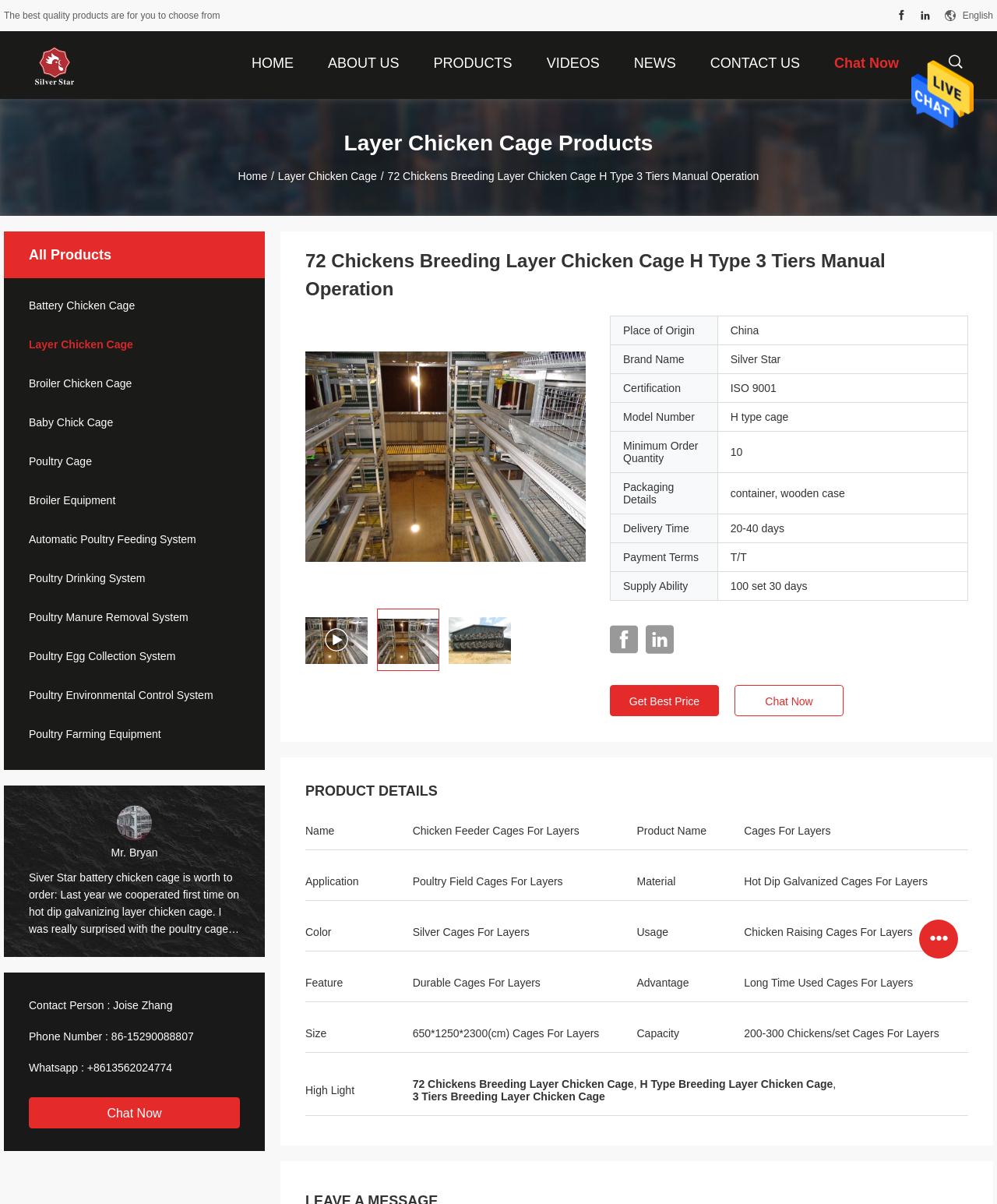Show the bounding box coordinates of the region that should be clicked to follow the instruction: "View 'Layer Chicken Cage' products."

[0.279, 0.141, 0.378, 0.151]